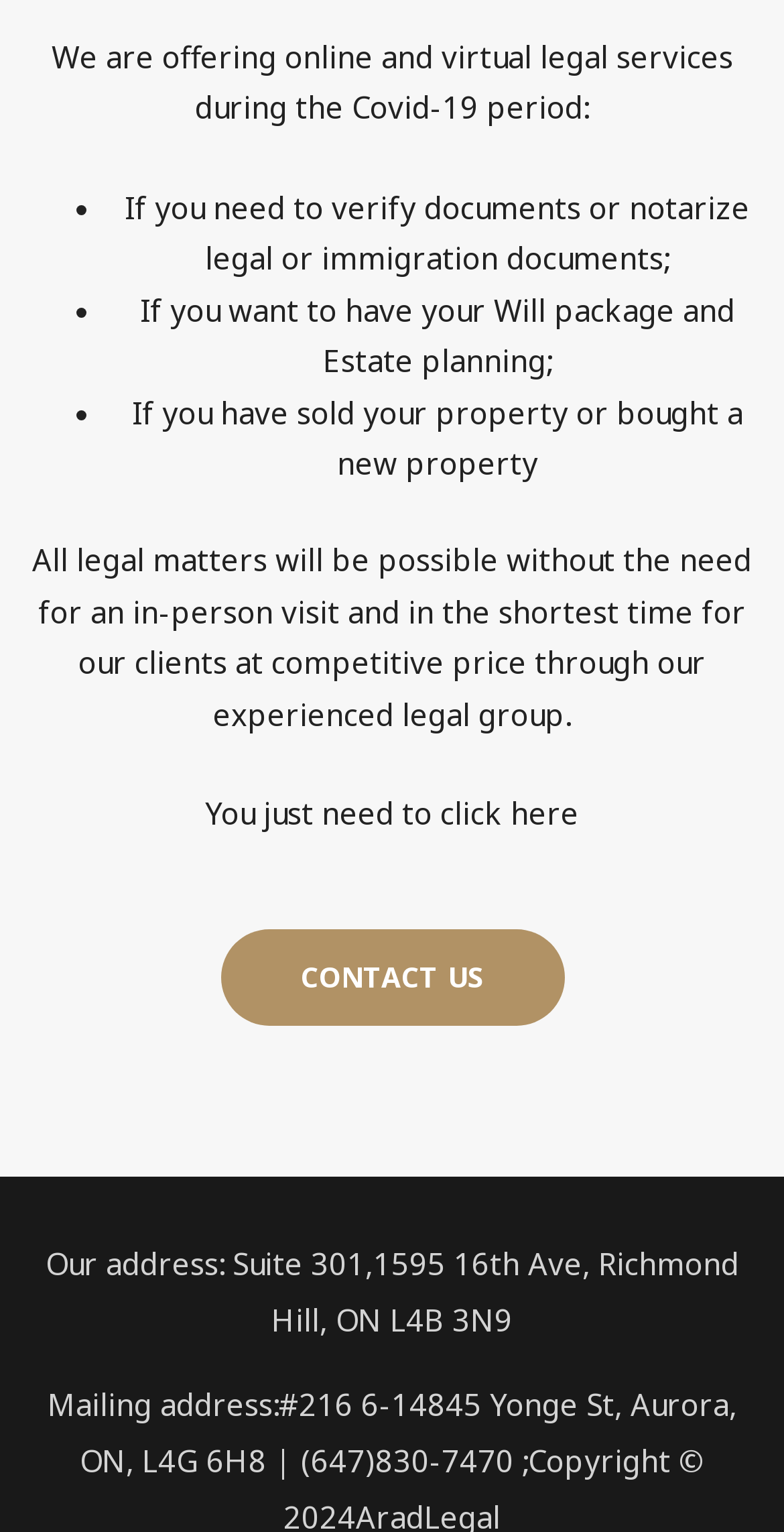How can clients contact the legal group?
Using the image as a reference, give a one-word or short phrase answer.

Click CONTACT US